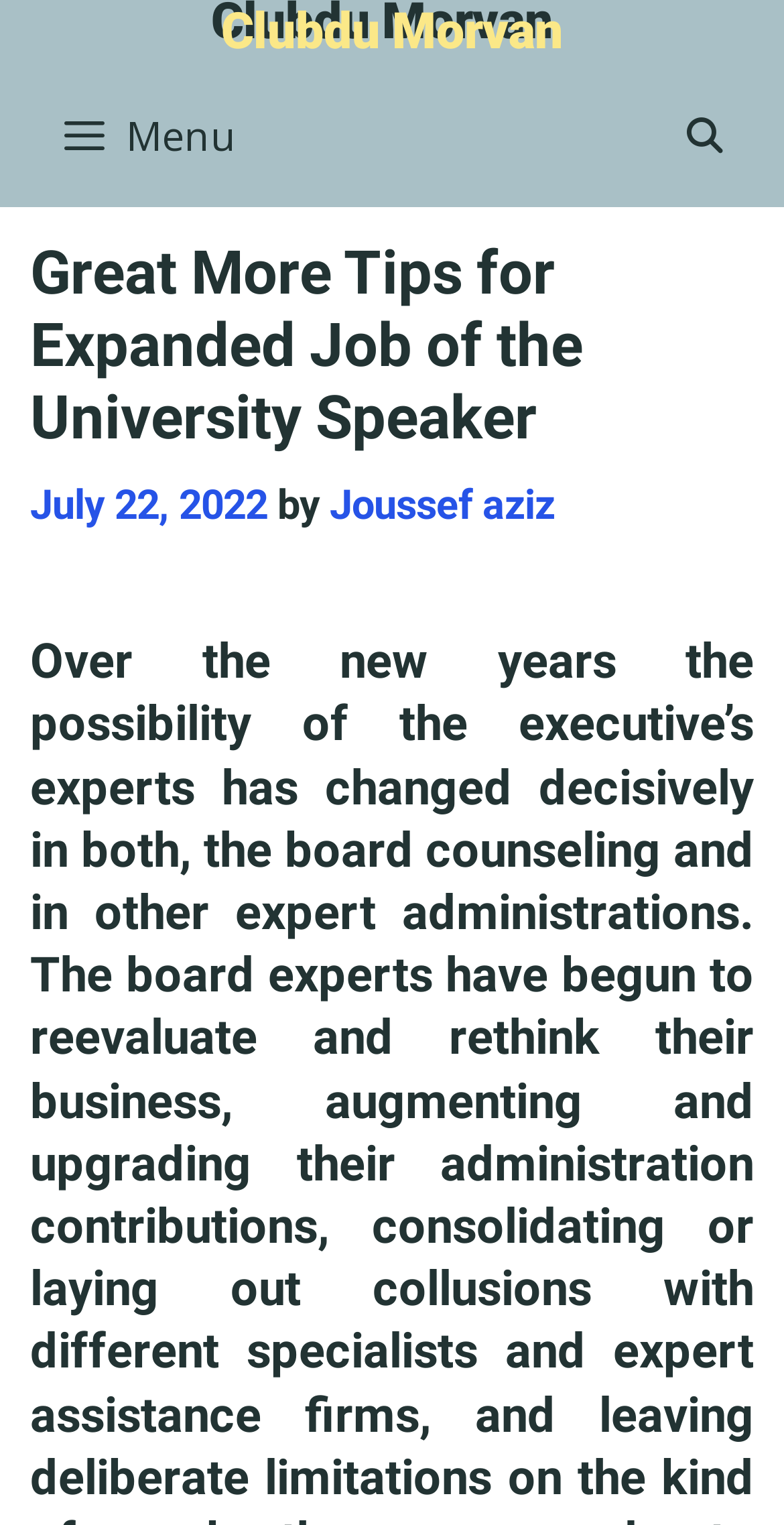What is the name of the university speaker?
Please respond to the question with a detailed and well-explained answer.

I searched the entire webpage but couldn't find any mention of the university speaker's name.